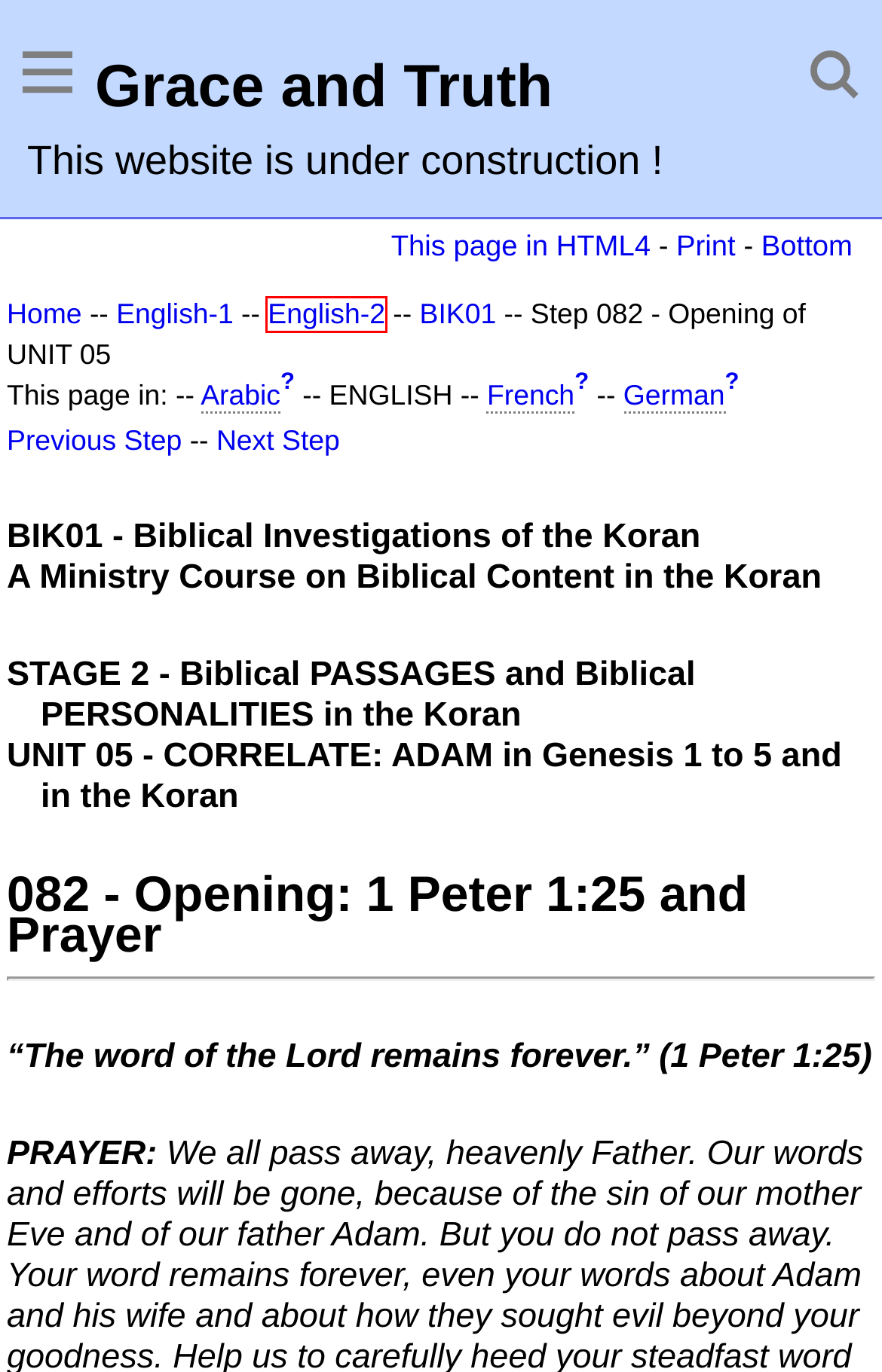You are looking at a webpage screenshot with a red bounding box around an element. Pick the description that best matches the new webpage after interacting with the element in the red bounding box. The possible descriptions are:
A. English-2 Pages | Grace and Truth
B. PmWiki | PmWiki / PmWiki
C. English2 - Book 1 - Biblical Investigations of the Koran - Main page | Grace and Truth
D. English Pages | Grace and Truth
E. Homepage | Grace and Truth
F. English: BIK01 - Unit 04: Closing: Prayer and Psalm 18:30   | Grace and Truth
G. BIK01Ch082 | Grace and Truth
H. English: BIK01 - Unit 05: Introduction | Grace and Truth

A